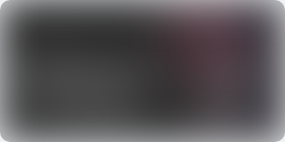What is the focus of the section where the image is situated?
Based on the visual, give a brief answer using one word or a short phrase.

Weightlifting